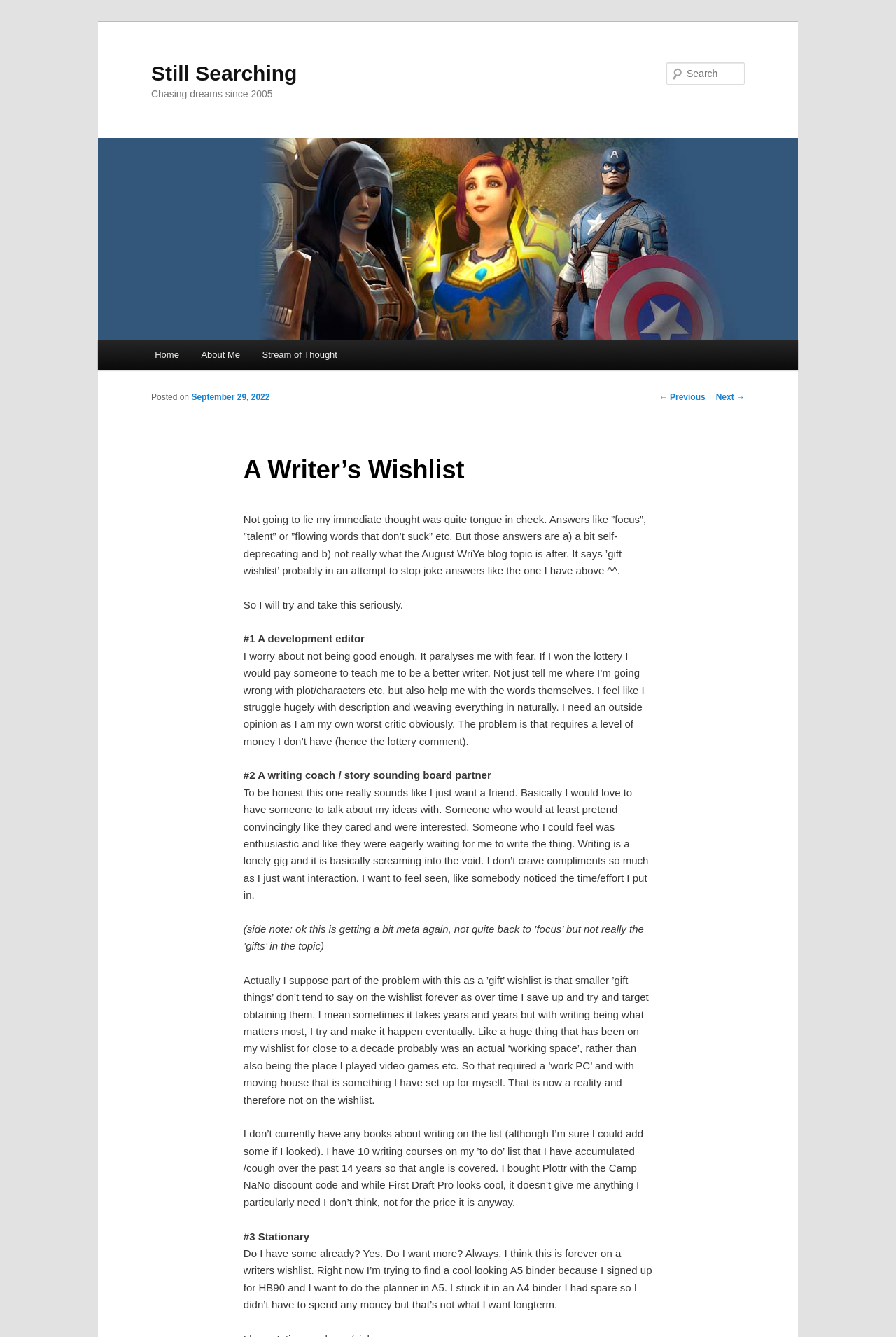Answer this question using a single word or a brief phrase:
What is the third item on the author's wishlist?

Stationary